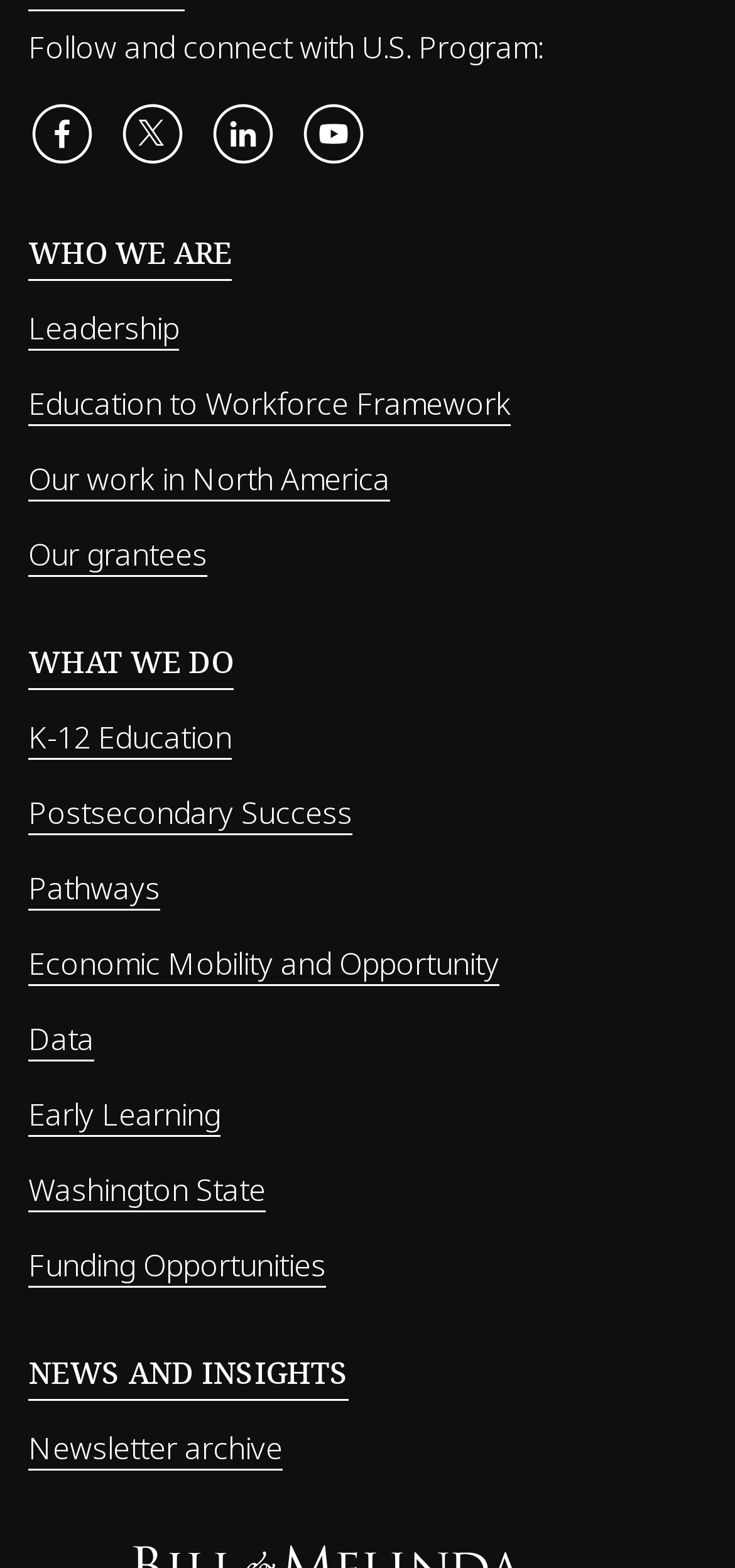Please identify the bounding box coordinates of the element's region that should be clicked to execute the following instruction: "Learn about WHO WE ARE". The bounding box coordinates must be four float numbers between 0 and 1, i.e., [left, top, right, bottom].

[0.038, 0.143, 0.315, 0.179]